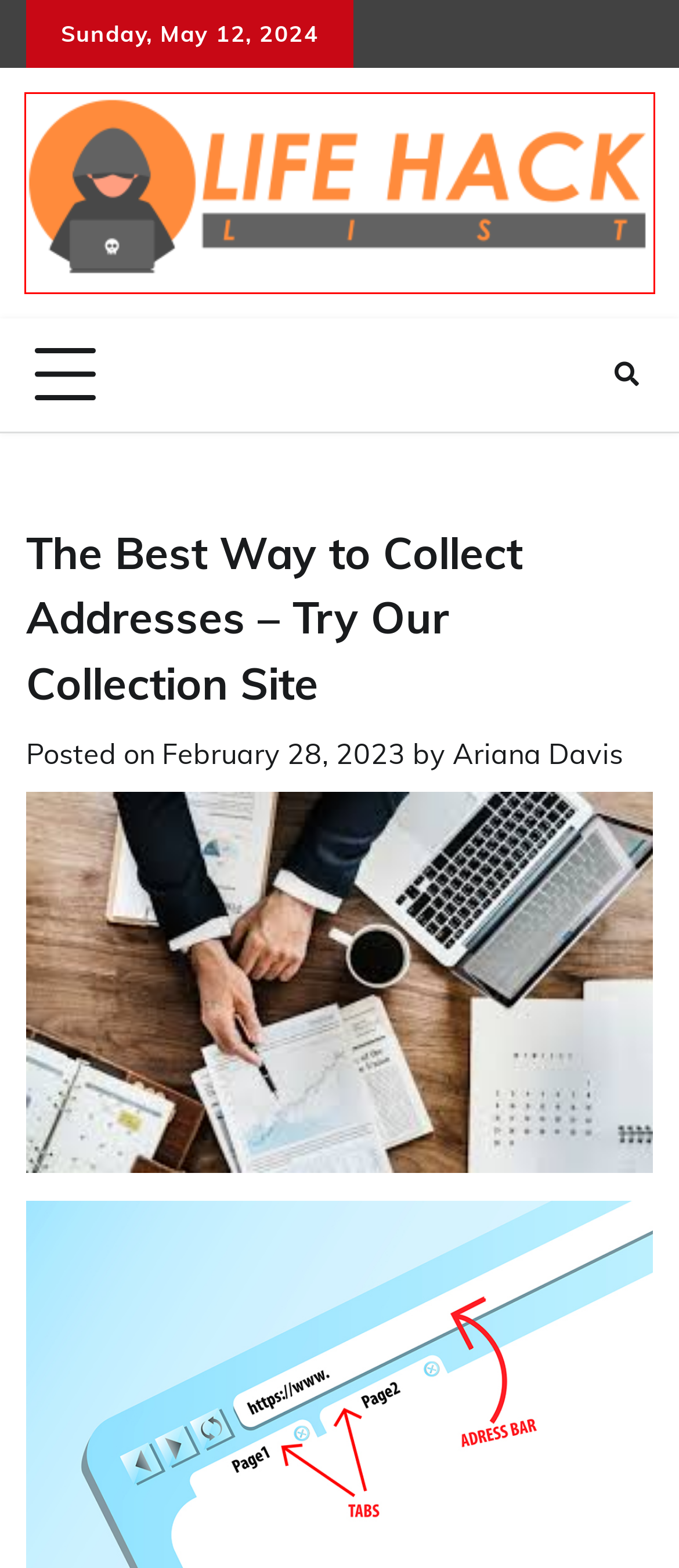After examining the screenshot of a webpage with a red bounding box, choose the most accurate webpage description that corresponds to the new page after clicking the element inside the red box. Here are the candidates:
A. August 2021 - Life Hacks List
B. dental Archives - Life Hacks List
C. May 9, 2024 - Life Hacks List
D. Elevate Your Lifestyle: Experience the Epitome of Modernity at Jalan Tembusu Condo - Life Hacks List
E. Wedding Archives - Life Hacks List
F. Life Hacks List | Discovering Practical News and Tips for Everyday Life
G. Ariana Davis, Author at Life Hacks List
H. Write for Us - Life Hacks List

F